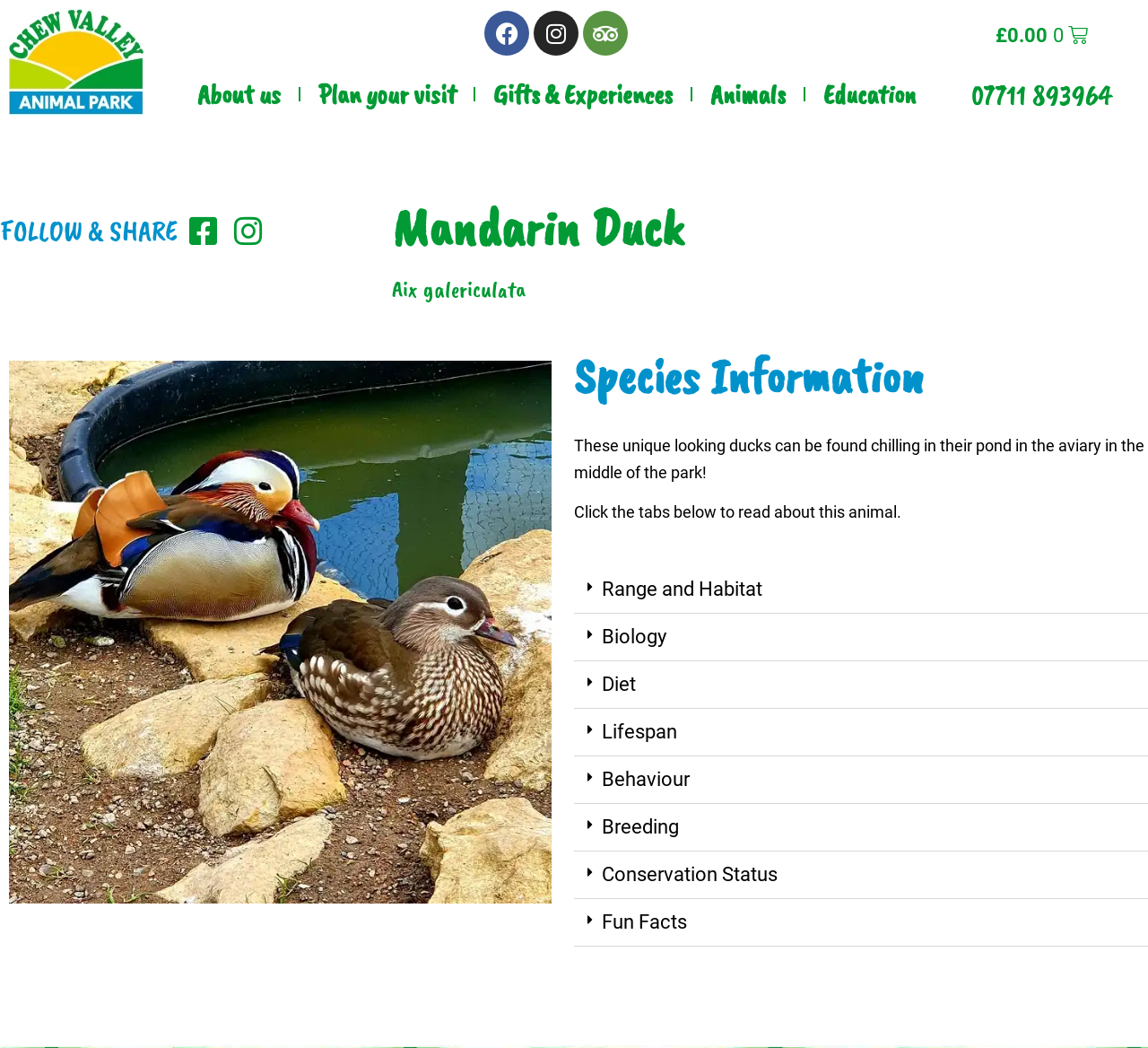Select the bounding box coordinates of the element I need to click to carry out the following instruction: "Call the phone number".

[0.821, 0.071, 0.993, 0.112]